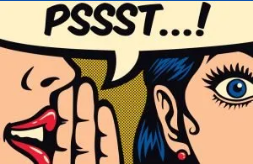What is written in the speech bubble?
Please respond to the question thoroughly and include all relevant details.

The speech bubble above the two characters prominently displays the word 'PSSST...!', which enhances the clandestine atmosphere and invites viewers into an intimate, potentially confidential conversation.